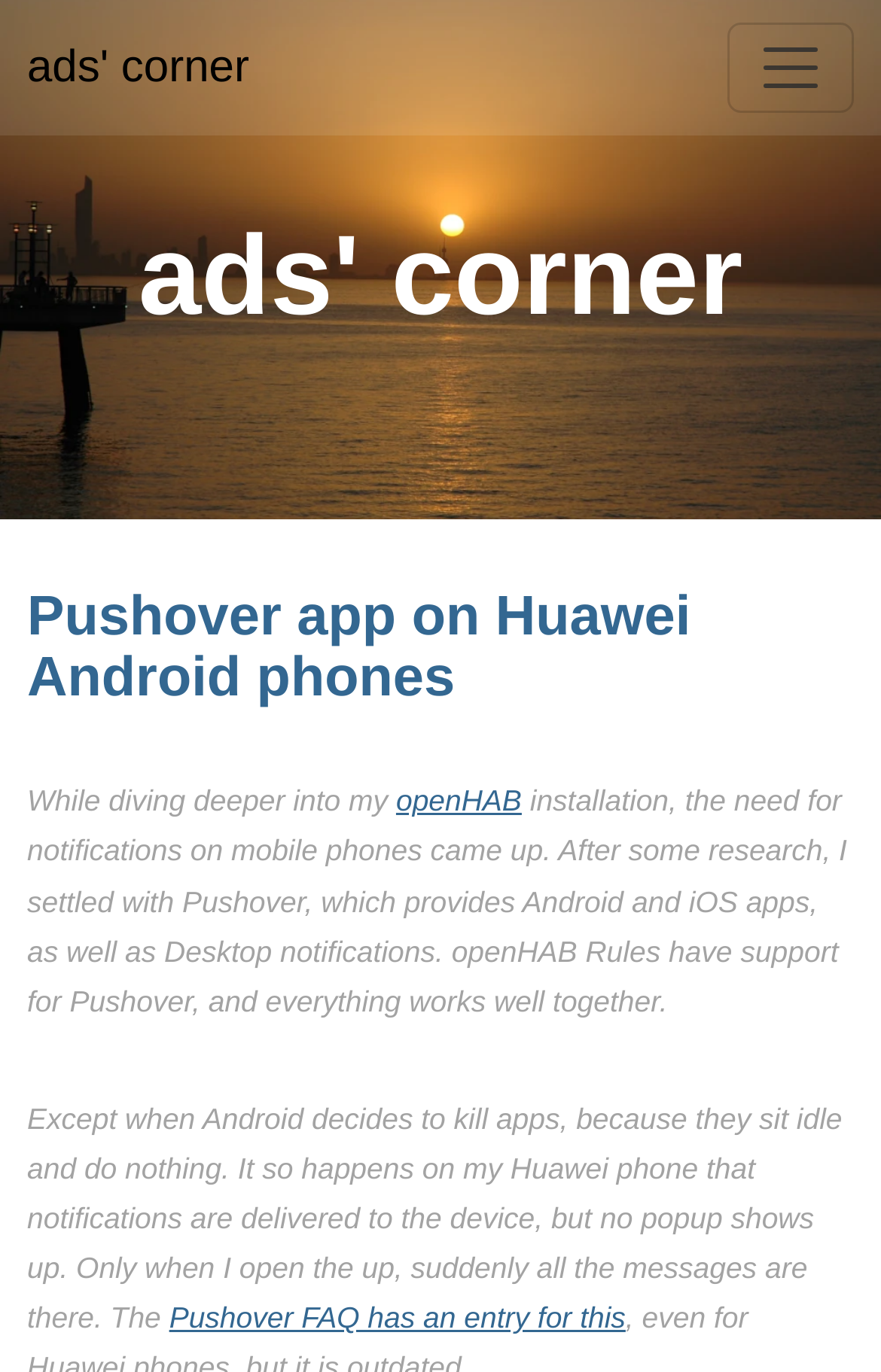Predict the bounding box of the UI element that fits this description: "ads' corner".

[0.031, 0.013, 0.283, 0.086]